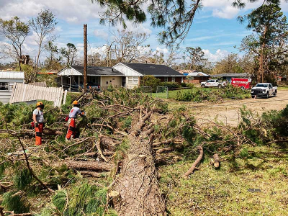Refer to the screenshot and answer the following question in detail:
What is the purpose of Team Rubicon's efforts?

The purpose of Team Rubicon's efforts, as showcased in the image, is to restore hope and safety to affected communities, which is reflected in their ongoing mission supported by the Bob & Renee Parsons Foundation and PXG.